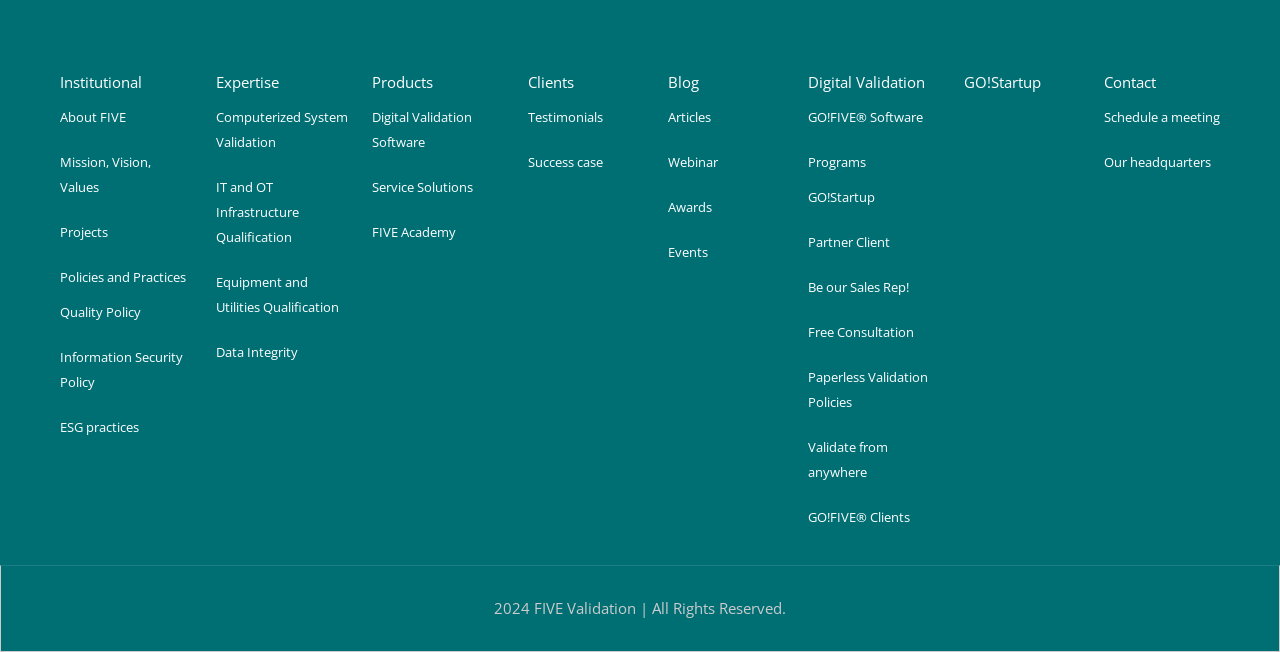Locate the bounding box coordinates of the element that should be clicked to fulfill the instruction: "Click on Institutional".

[0.047, 0.099, 0.15, 0.153]